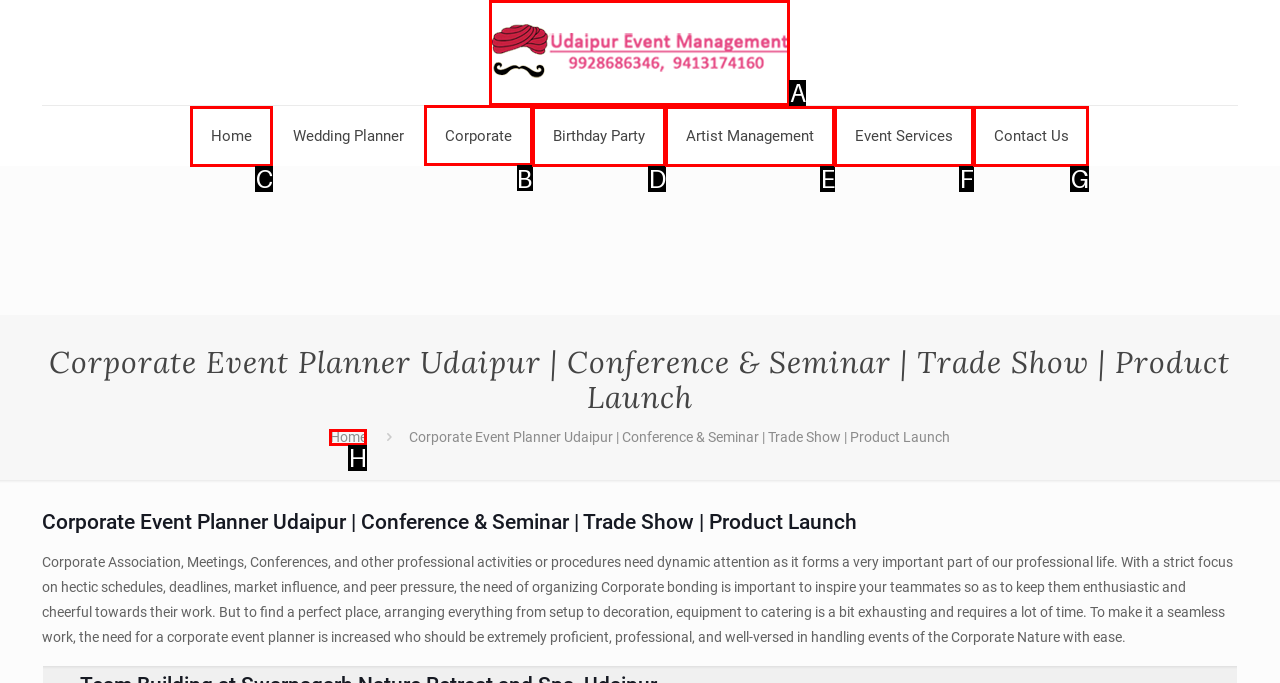For the task: Add to cart, identify the HTML element to click.
Provide the letter corresponding to the right choice from the given options.

None